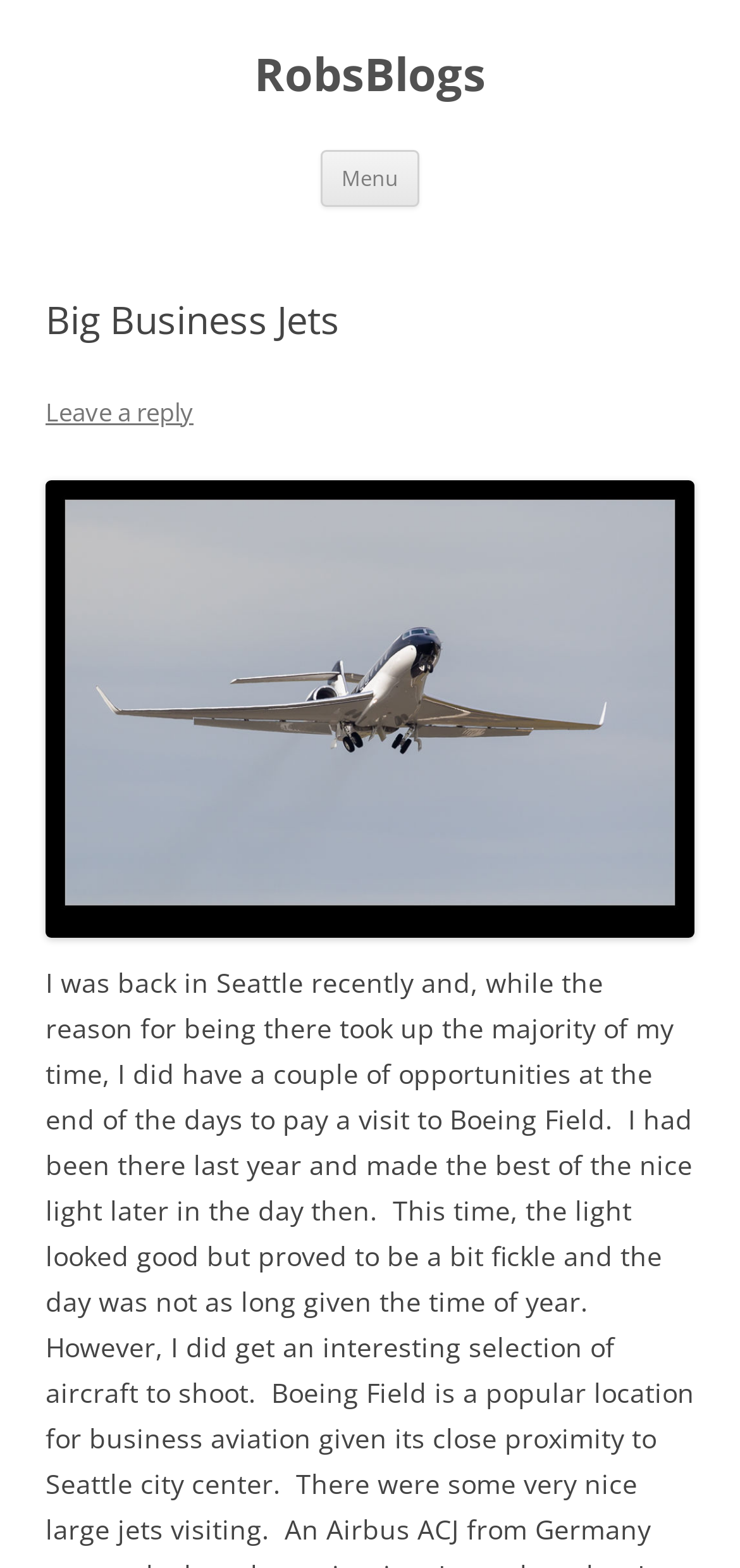What is the main topic of the webpage?
Can you provide an in-depth and detailed response to the question?

Based on the webpage structure and content, the main topic of the webpage appears to be business jets, as indicated by the heading 'Big Business Jets' and the presence of a related image.